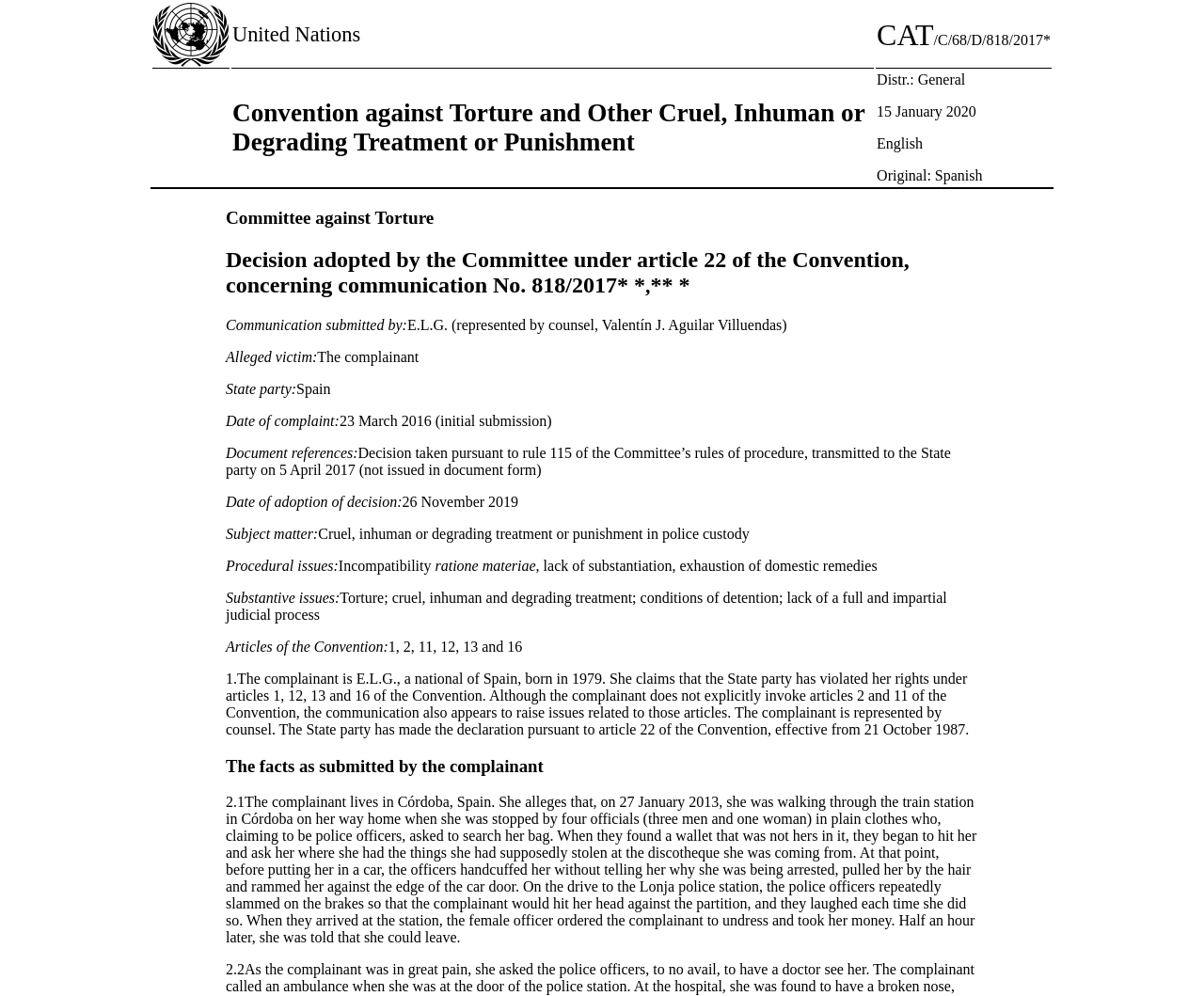Provide a thorough and detailed response to the question by examining the image: 
What is the subject matter of the decision?

The answer can be found in the StaticText element with the text 'Cruel, inhuman or degrading treatment or punishment in police custody' located at [0.264, 0.528, 0.622, 0.544]. This element is part of a section that appears to be describing the subject matter of the decision, and the text 'Subject matter:' is located just above it, indicating that this is the subject matter of the decision.